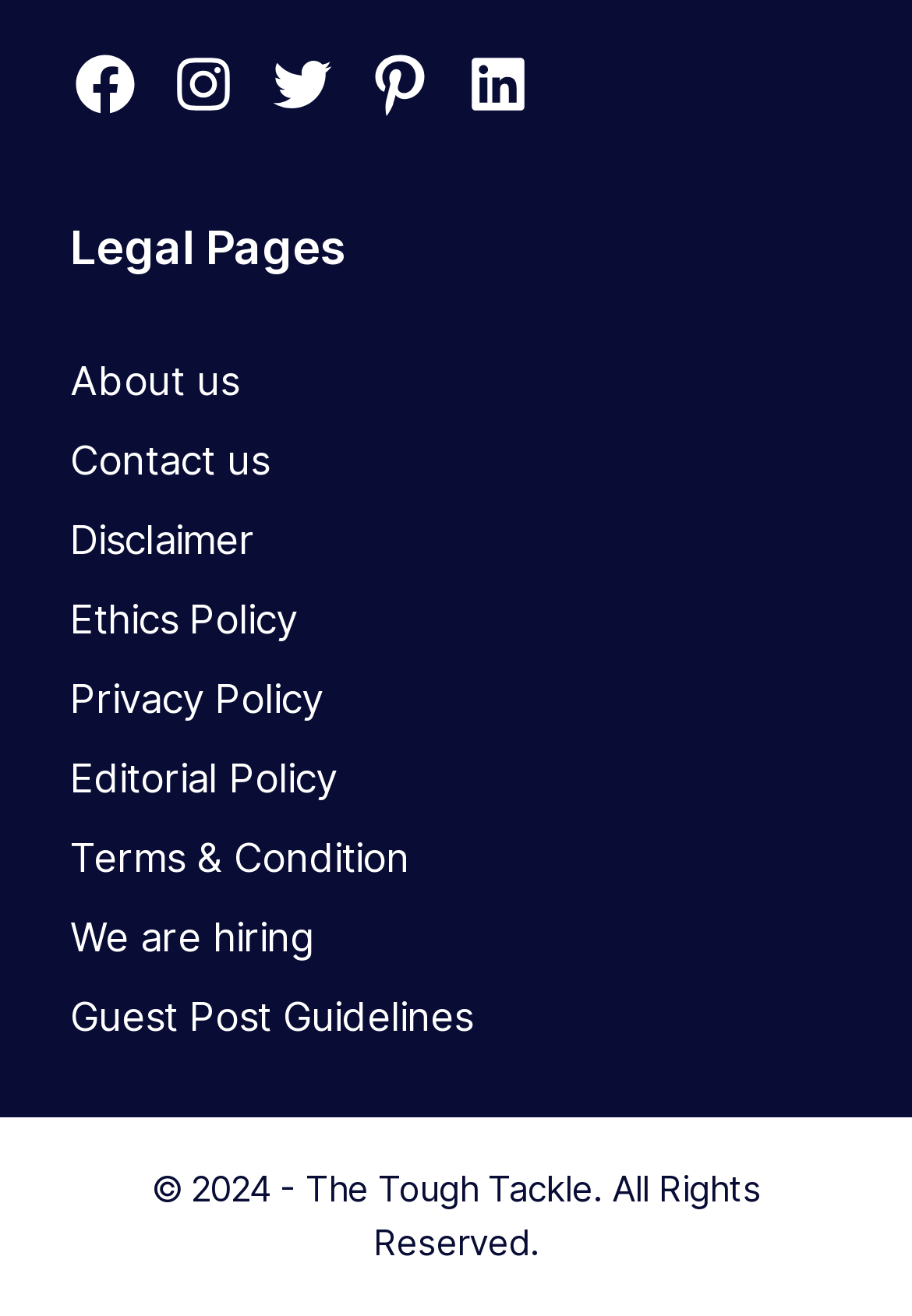Can you show the bounding box coordinates of the region to click on to complete the task described in the instruction: "Read About us"?

[0.077, 0.271, 0.262, 0.307]